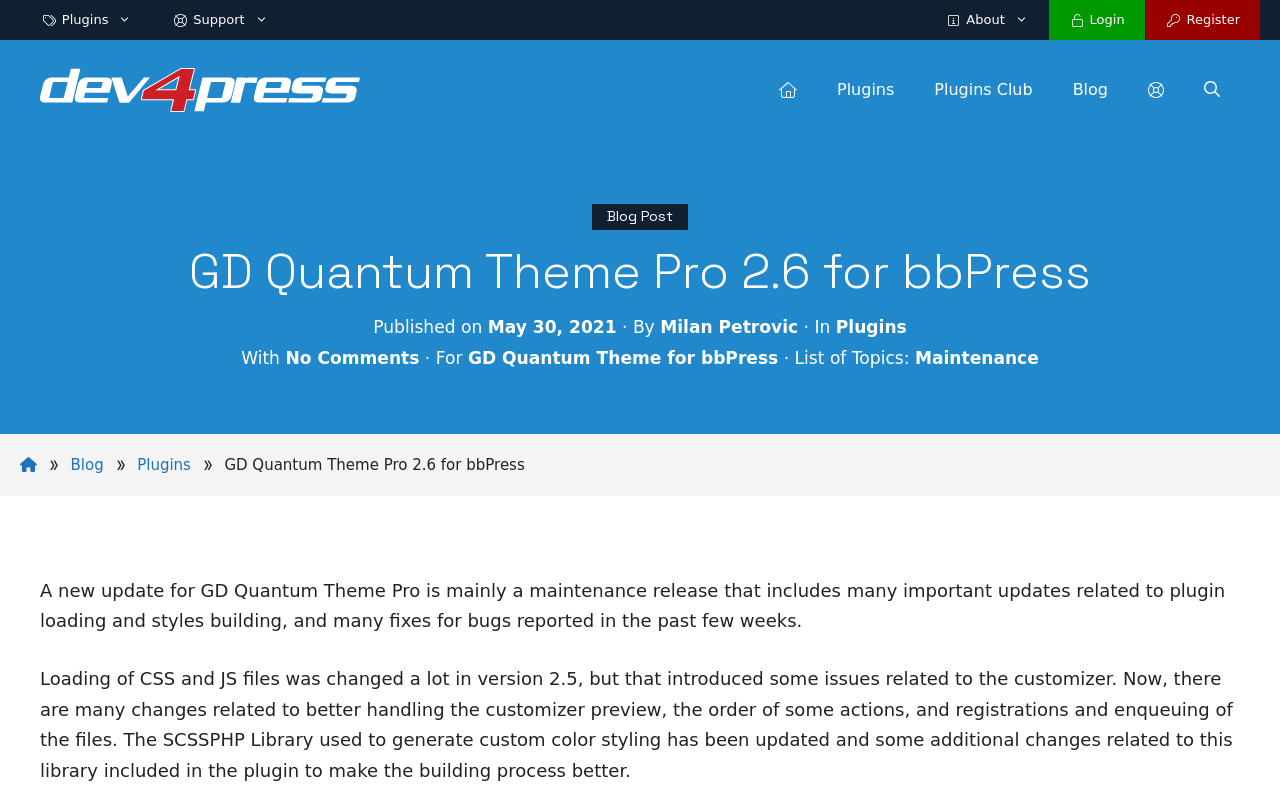Who is the author of the blog post?
Could you answer the question in a detailed manner, providing as much information as possible?

I found the answer by looking at the link element with the text 'Milan Petrovic' which is a child of the static text element with the text '· By'.